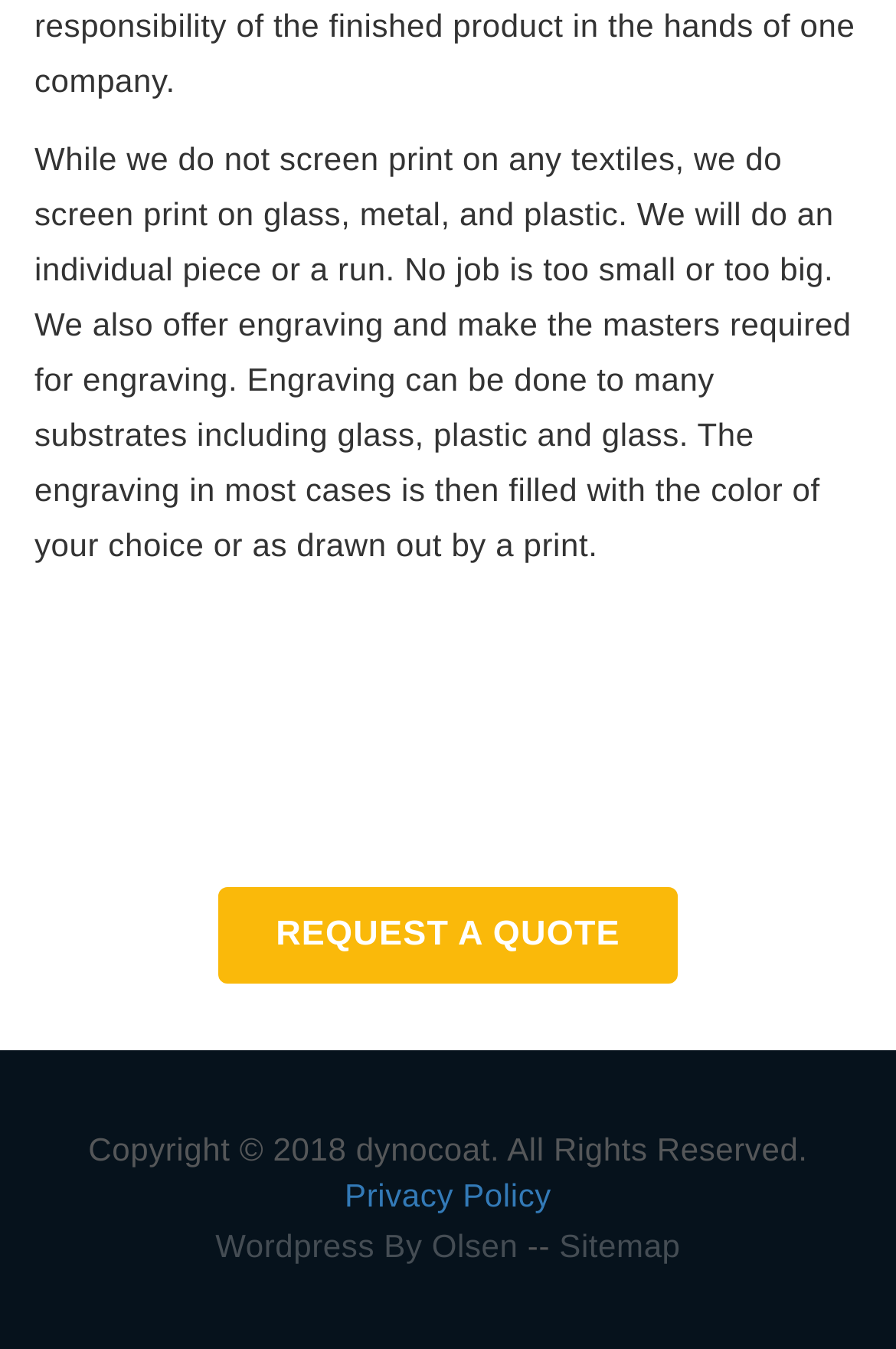With reference to the screenshot, provide a detailed response to the question below:
What is the phone number of Dynocoat, Inc.?

The phone number can be found in the heading element with bounding box coordinates [0.0, 0.538, 1.0, 0.657], which contains the company's address and contact information.